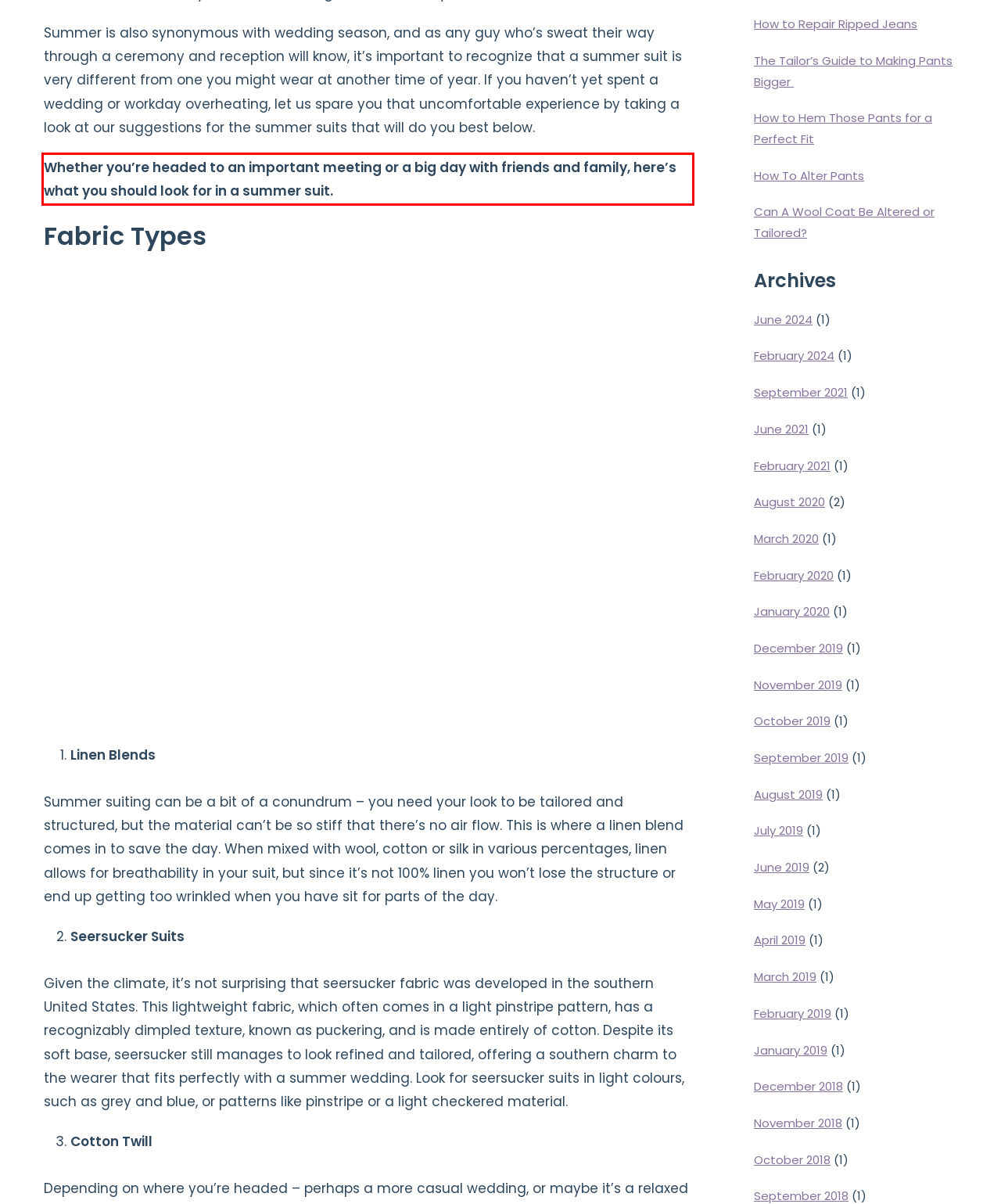Given a webpage screenshot with a red bounding box, perform OCR to read and deliver the text enclosed by the red bounding box.

Whether you’re headed to an important meeting or a big day with friends and family, here’s what you should look for in a summer suit.